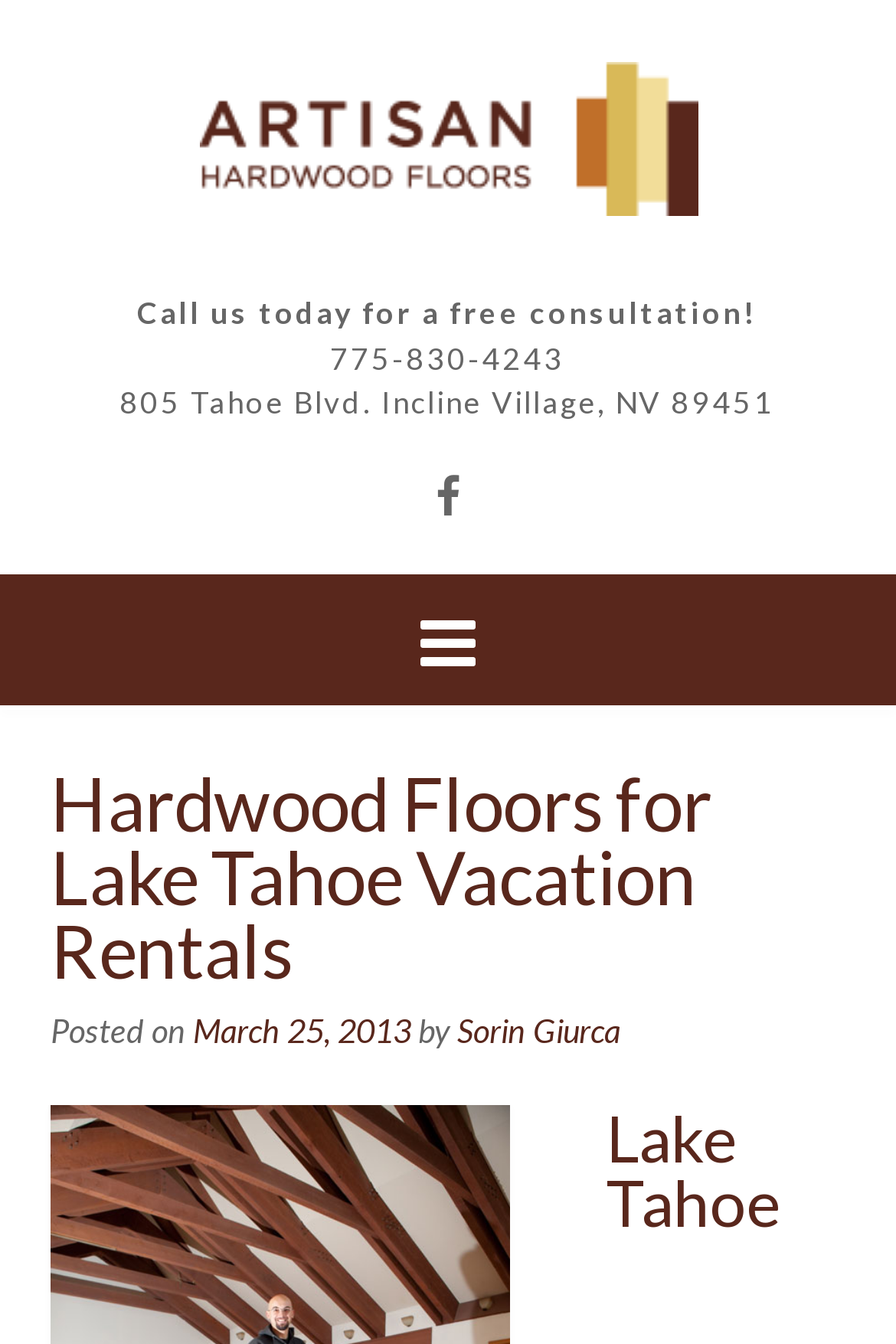What is the symbol located next to the address? Refer to the image and provide a one-word or short phrase answer.

